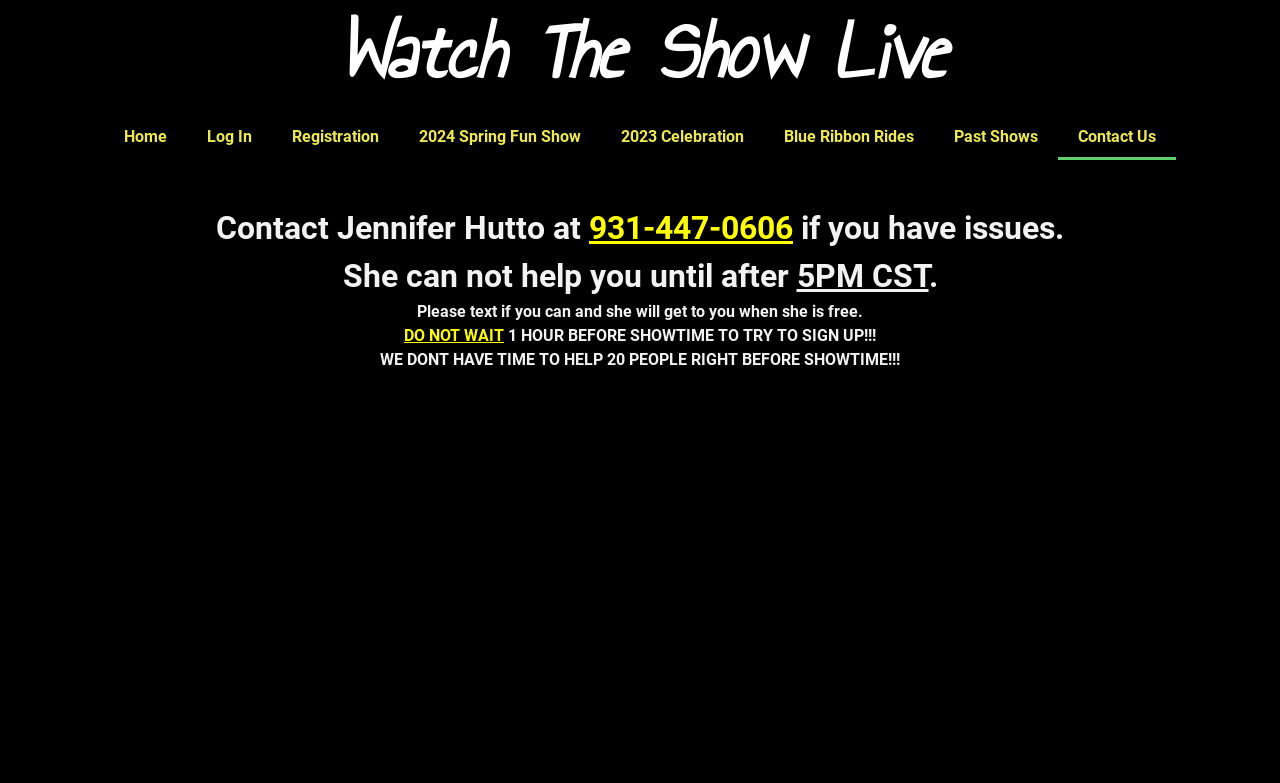What is the warning about signing up before showtime?
Look at the screenshot and respond with a single word or phrase.

Do not wait 1 hour before showtime